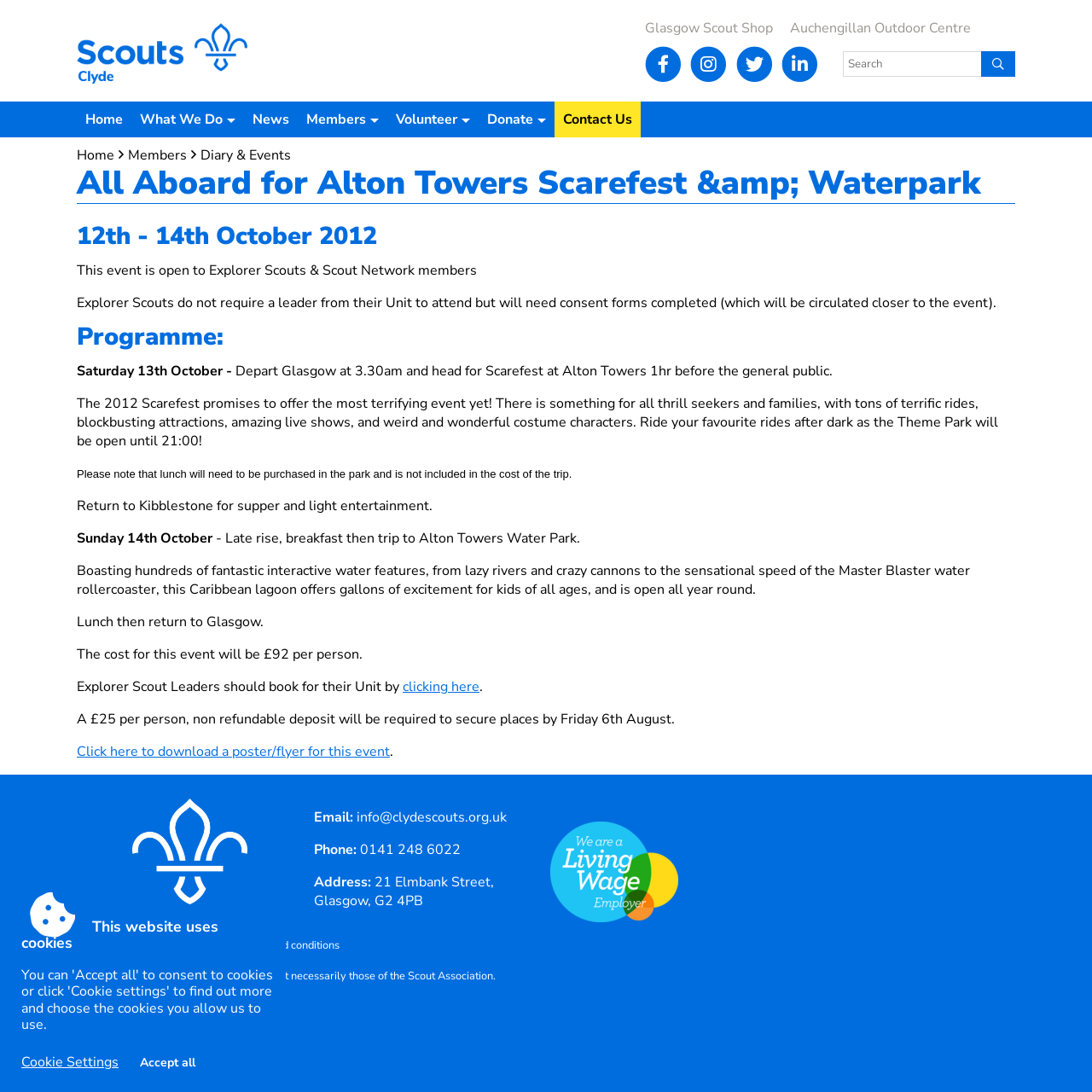Please determine the main heading text of this webpage.

All Aboard for Alton Towers Scarefest &amp; Waterpark